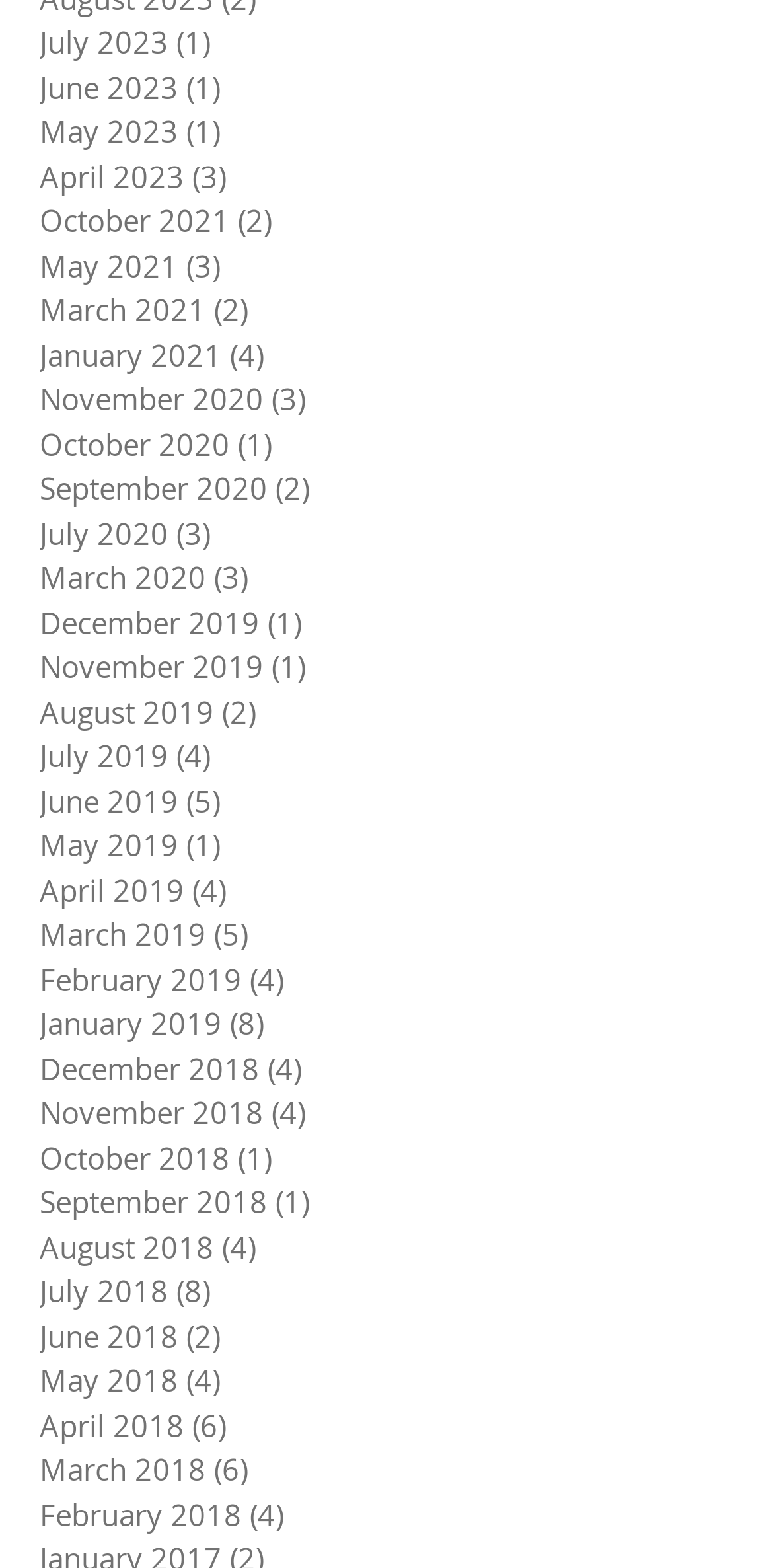What is the most recent month with posts?
Please respond to the question with a detailed and informative answer.

By examining the list of links on the webpage, I found that the most recent month with posts is July 2023, which is indicated by the link 'July 2023 1 post' at the top of the list.